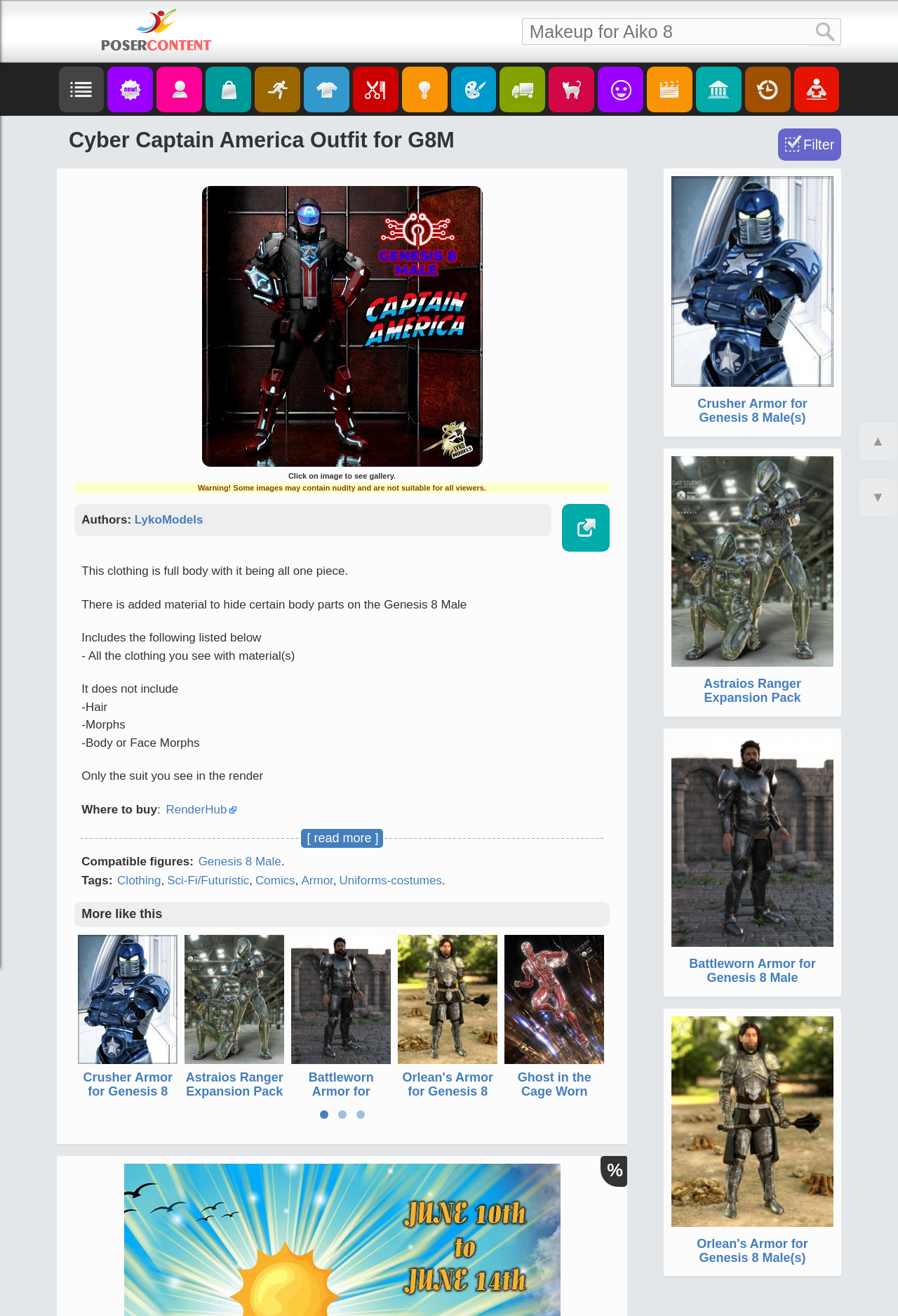Predict the bounding box coordinates of the area that should be clicked to accomplish the following instruction: "View Cyber Captain America Outfit for G8M gallery". The bounding box coordinates should consist of four float numbers between 0 and 1, i.e., [left, top, right, bottom].

[0.225, 0.141, 0.537, 0.355]